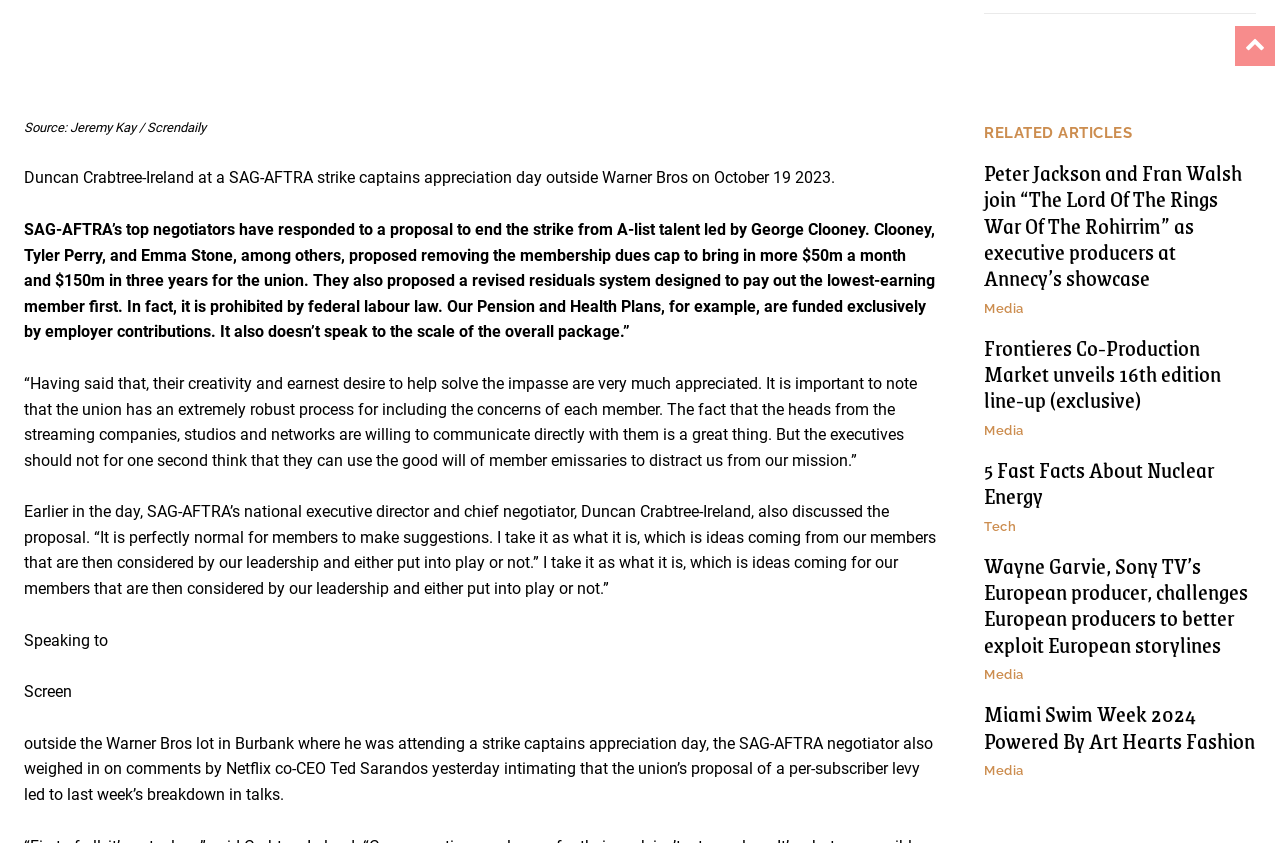What is the location of the strike captains appreciation day?
Using the image, respond with a single word or phrase.

Warner Bros lot in Burbank